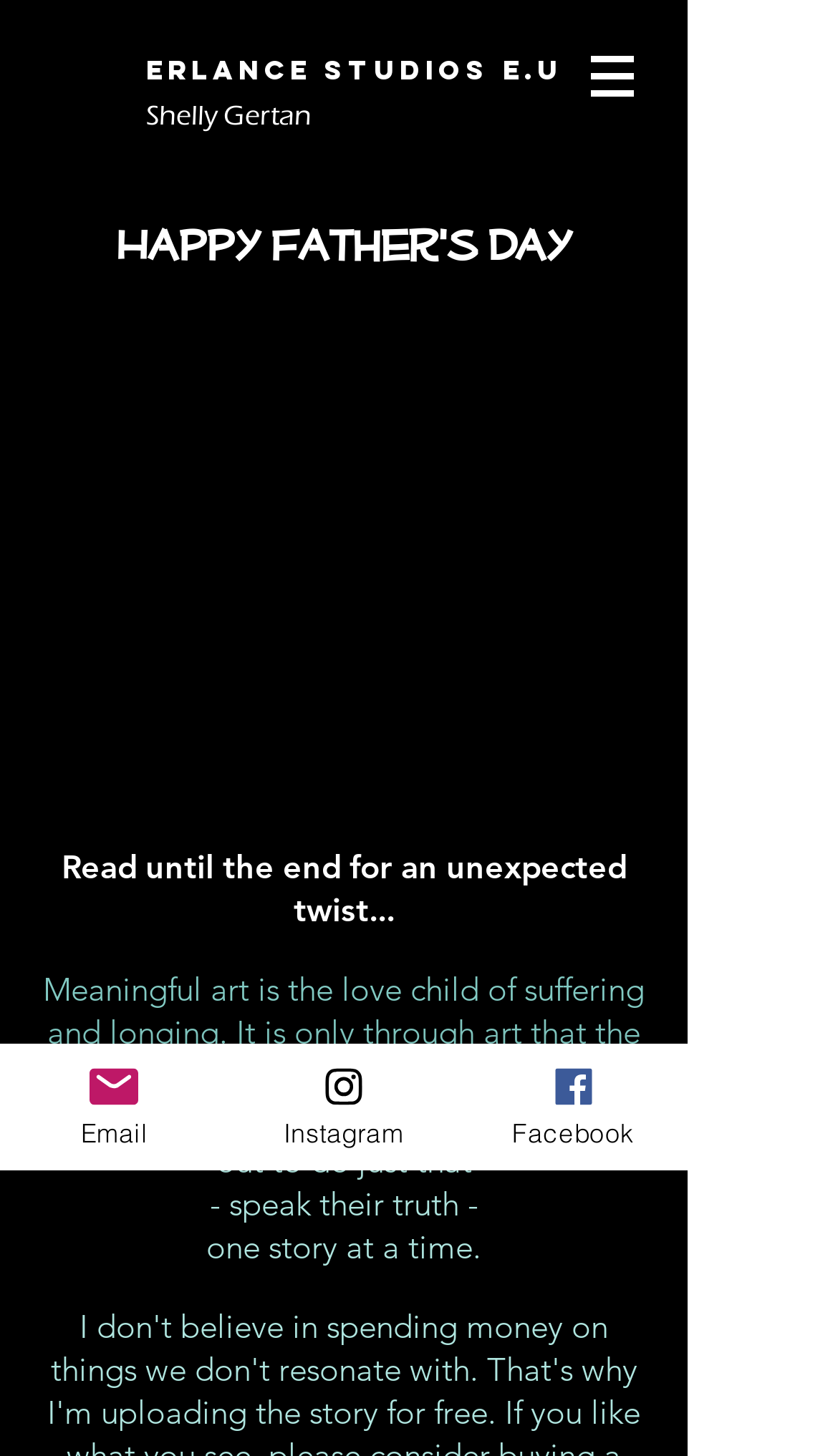Using the description: "aria-label="Youtube"", determine the UI element's bounding box coordinates. Ensure the coordinates are in the format of four float numbers between 0 and 1, i.e., [left, top, right, bottom].

None